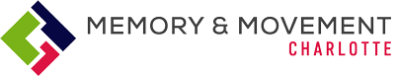Elaborate on the image by describing it in detail.

The image features the logo for "Memory & Movement Charlotte," an organization dedicated to supporting individuals and families affected by memory and movement disorders such as Alzheimer's and Parkinson's disease. The logo incorporates a modern design with a combination of vibrant colors: green, navy blue, and red, symbolizing growth, trust, and energy. The organization's name is prominently displayed, with "MEMORY & MOVEMENT" in a bold, contemporary font, while "CHARLOTTE" is highlighted in a striking red, emphasizing its local presence. This visual identity reflects the organization’s commitment to providing resources, care, and support within the Charlotte community.